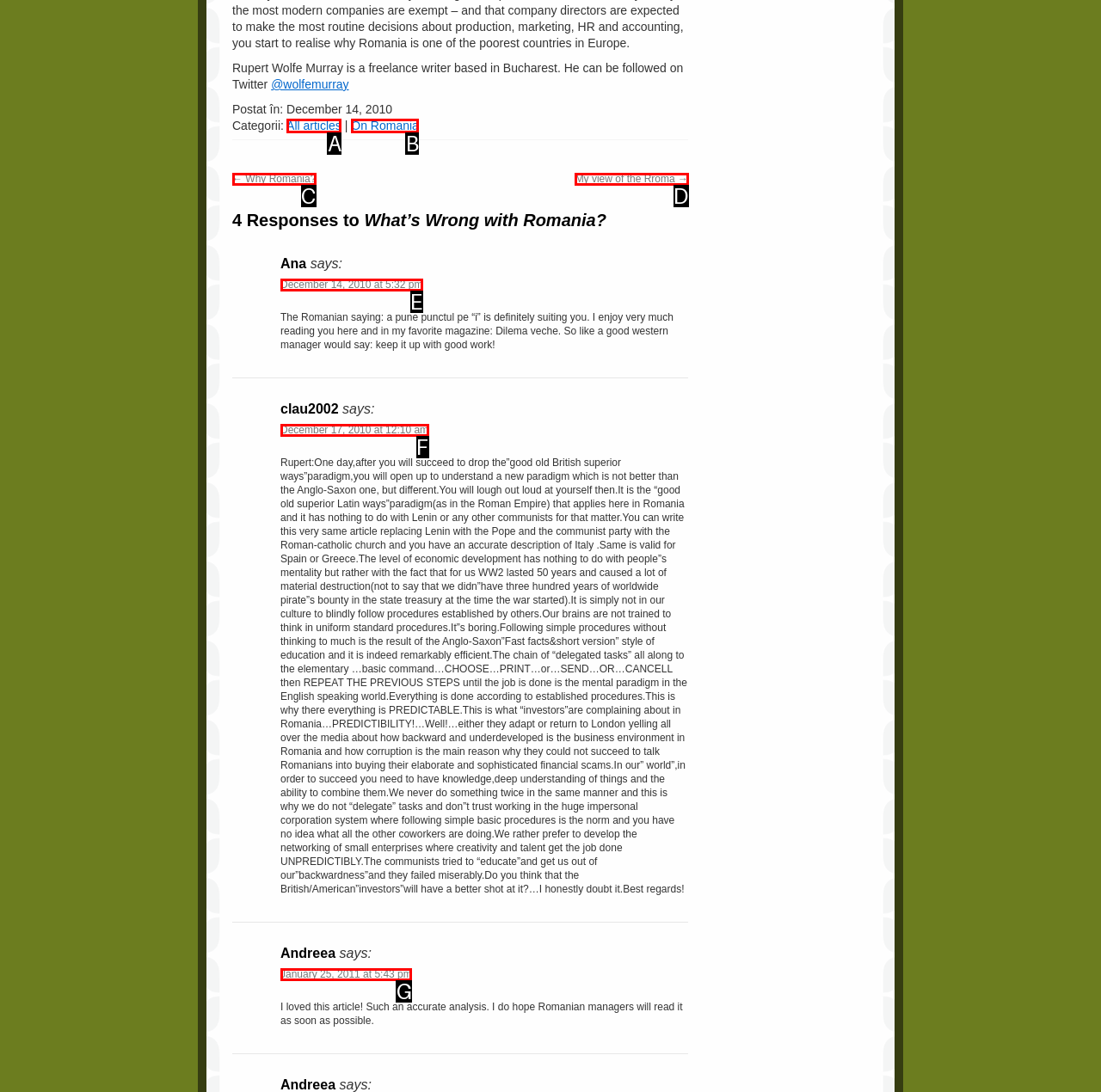Select the option that fits this description: ← Why Romania?
Answer with the corresponding letter directly.

C